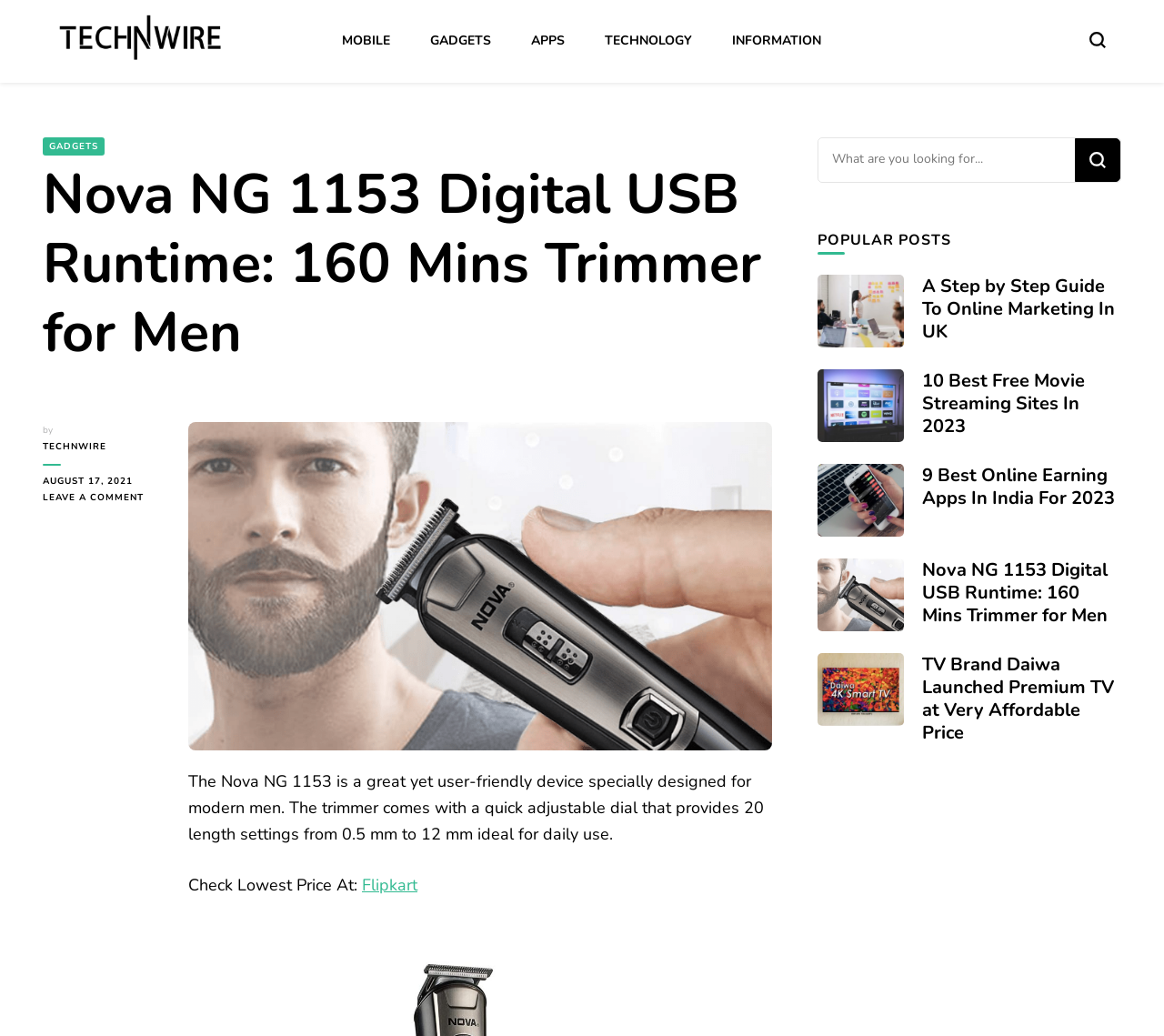Determine the bounding box coordinates of the UI element described below. Use the format (top-left x, top-left y, bottom-right x, bottom-right y) with floating point numbers between 0 and 1: Apps

[0.457, 0.031, 0.486, 0.048]